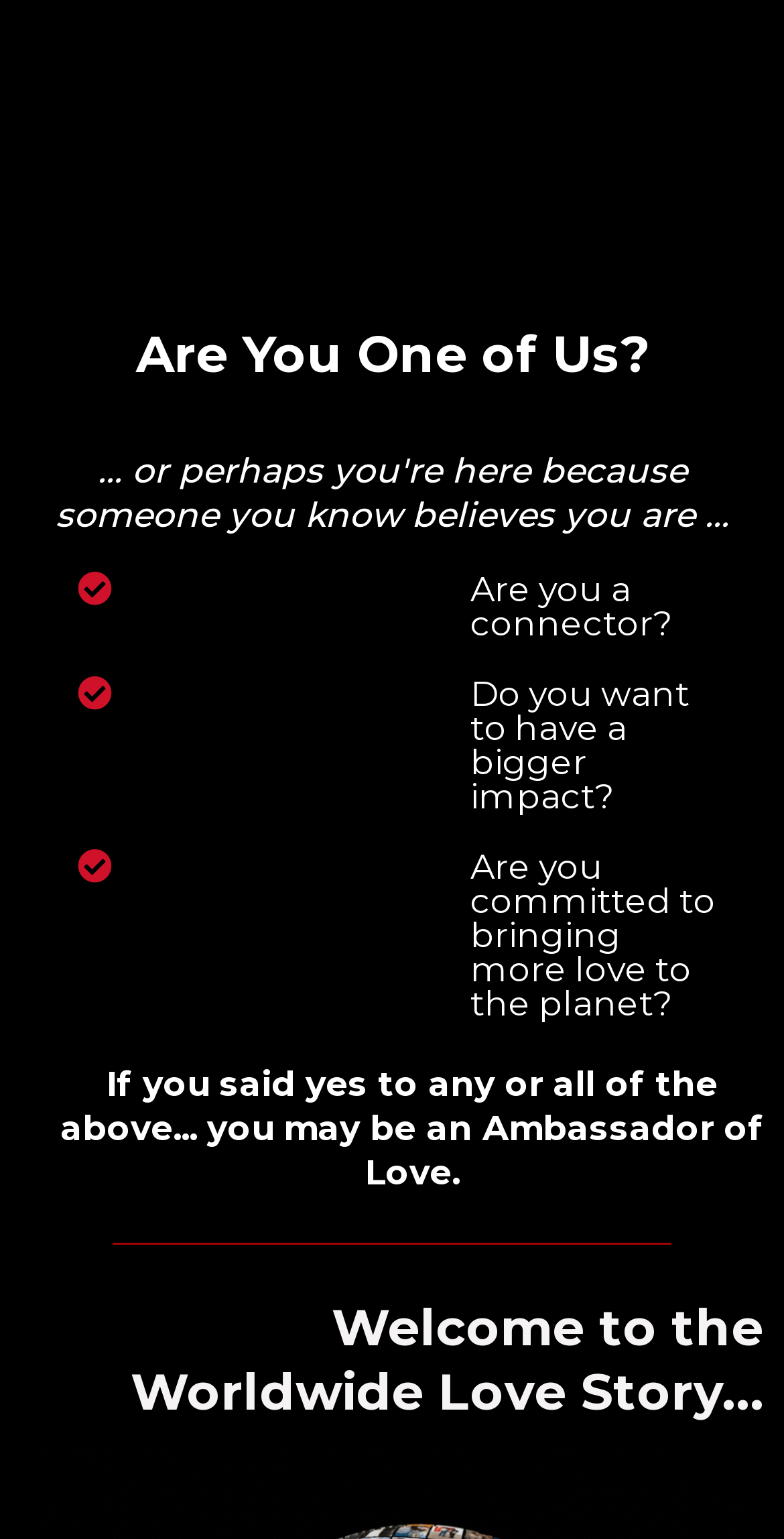What is the bounding box coordinate of the first heading?
Please provide a single word or phrase answer based on the image.

[0.026, 0.209, 0.974, 0.252]